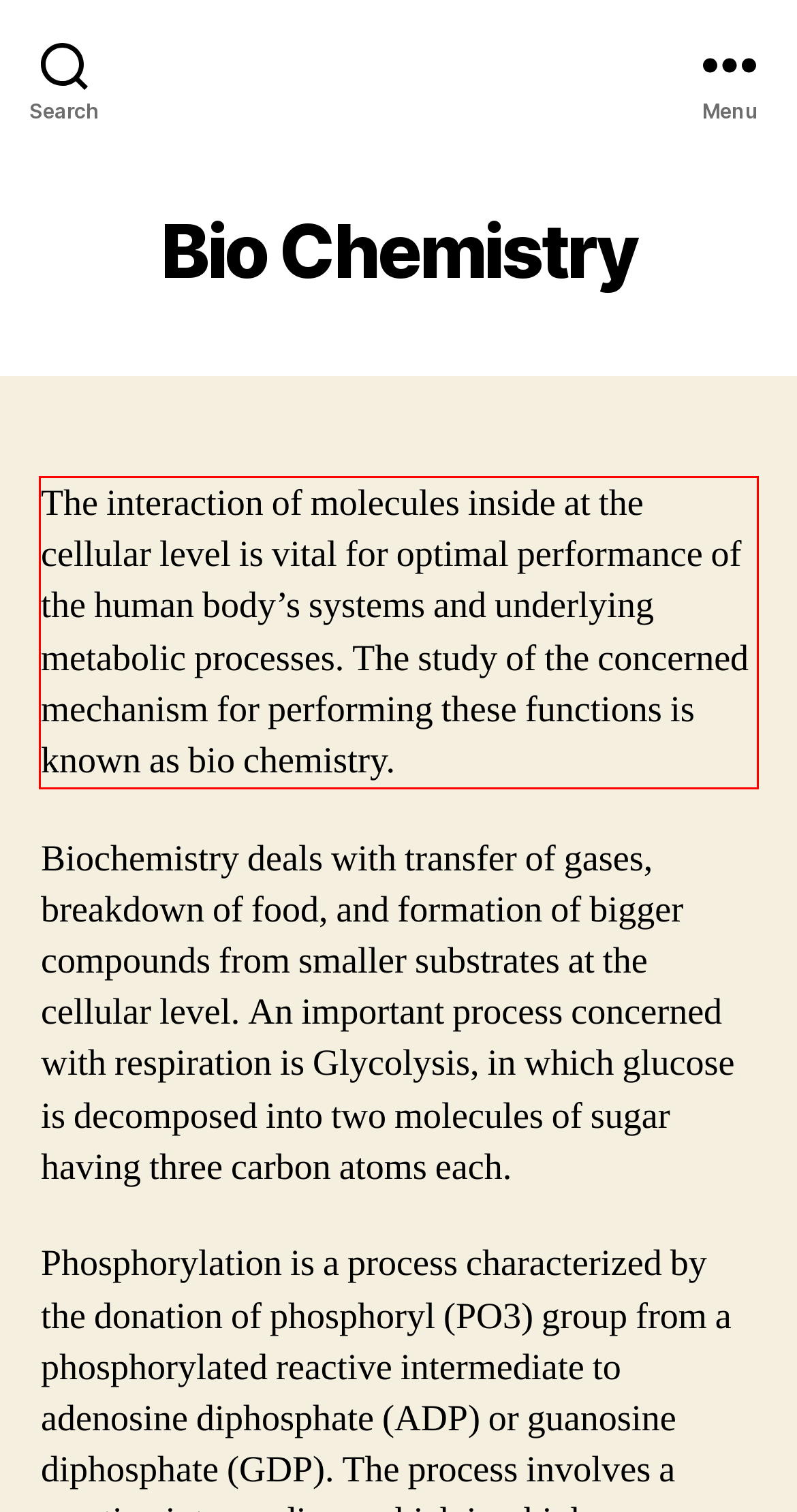Extract and provide the text found inside the red rectangle in the screenshot of the webpage.

The interaction of molecules inside at the cellular level is vital for optimal performance of the human body’s systems and underlying metabolic processes. The study of the concerned mechanism for performing these functions is known as bio chemistry.